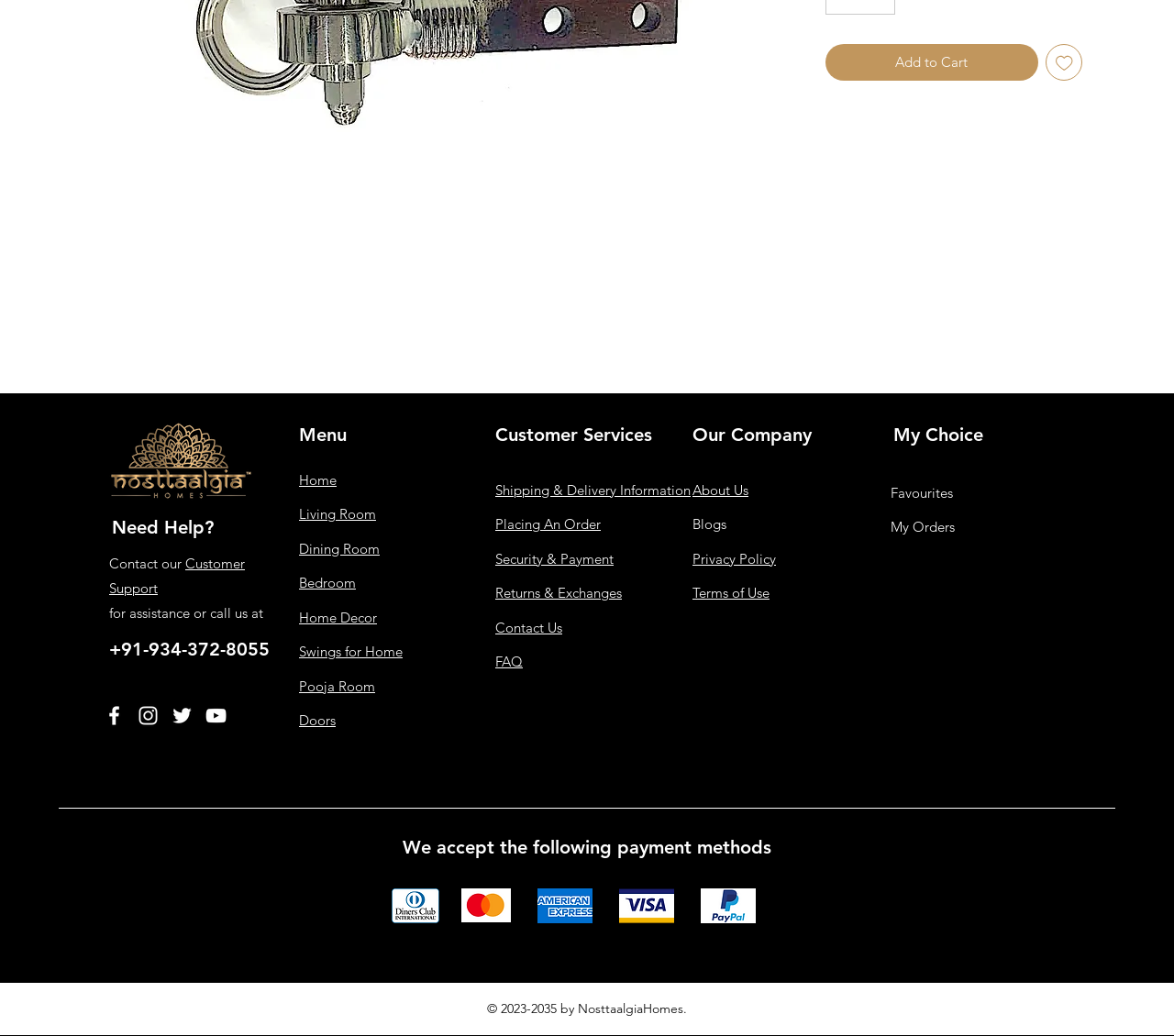Give the bounding box coordinates for the element described by: "Post a Comment".

None